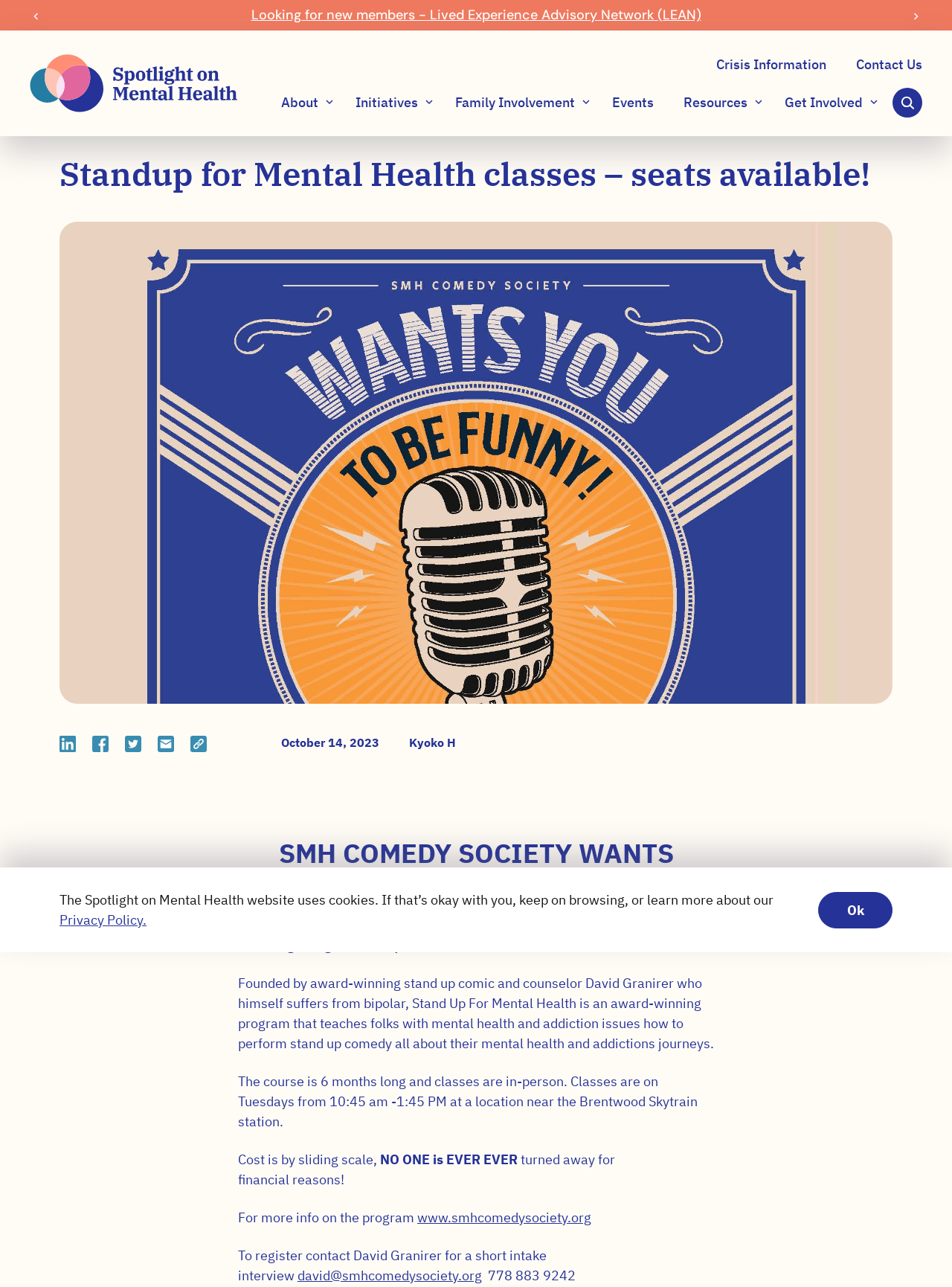What is the cost of the program?
Based on the image, provide a one-word or brief-phrase response.

Sliding scale